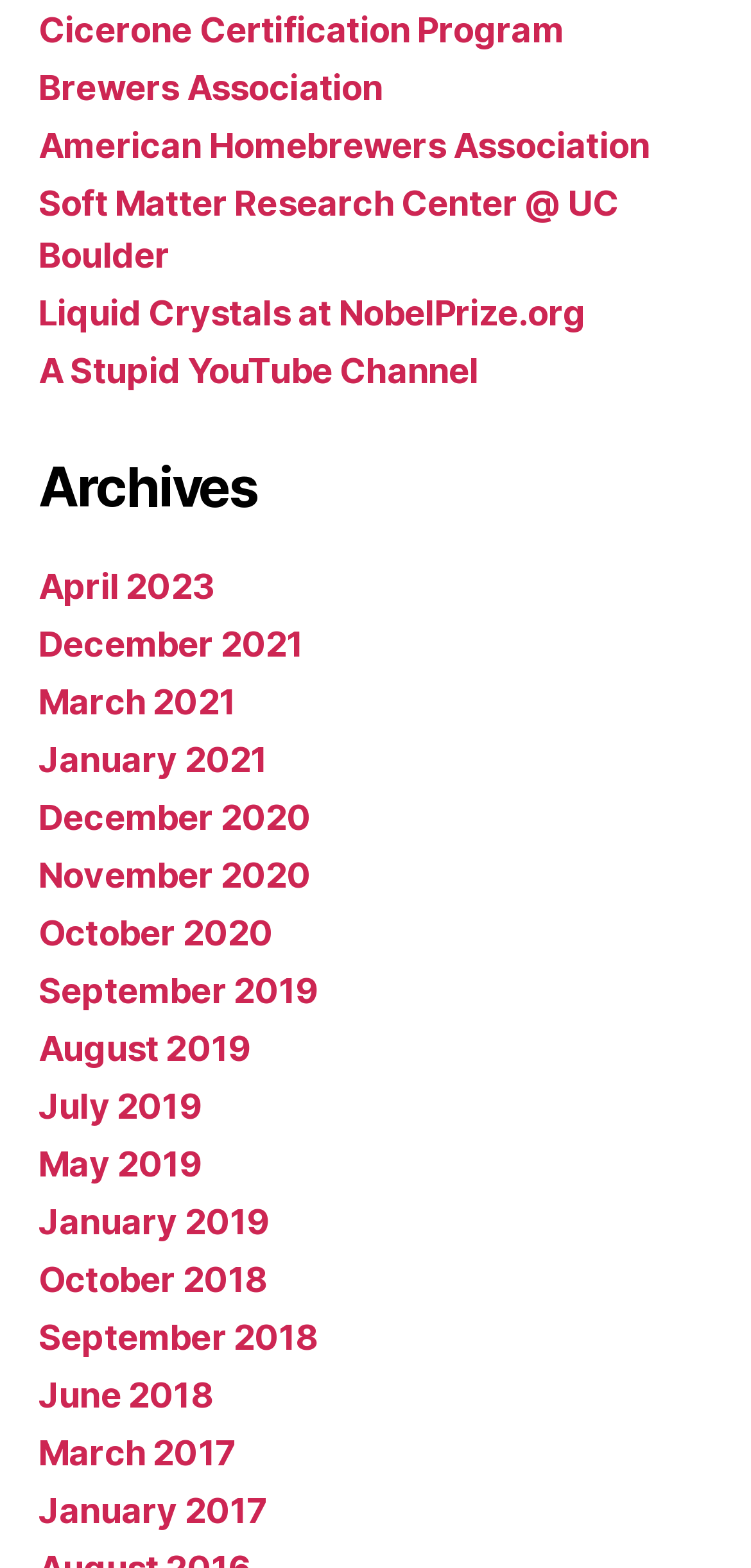Locate the bounding box coordinates of the clickable region necessary to complete the following instruction: "view April 2023". Provide the coordinates in the format of four float numbers between 0 and 1, i.e., [left, top, right, bottom].

[0.051, 0.36, 0.285, 0.386]